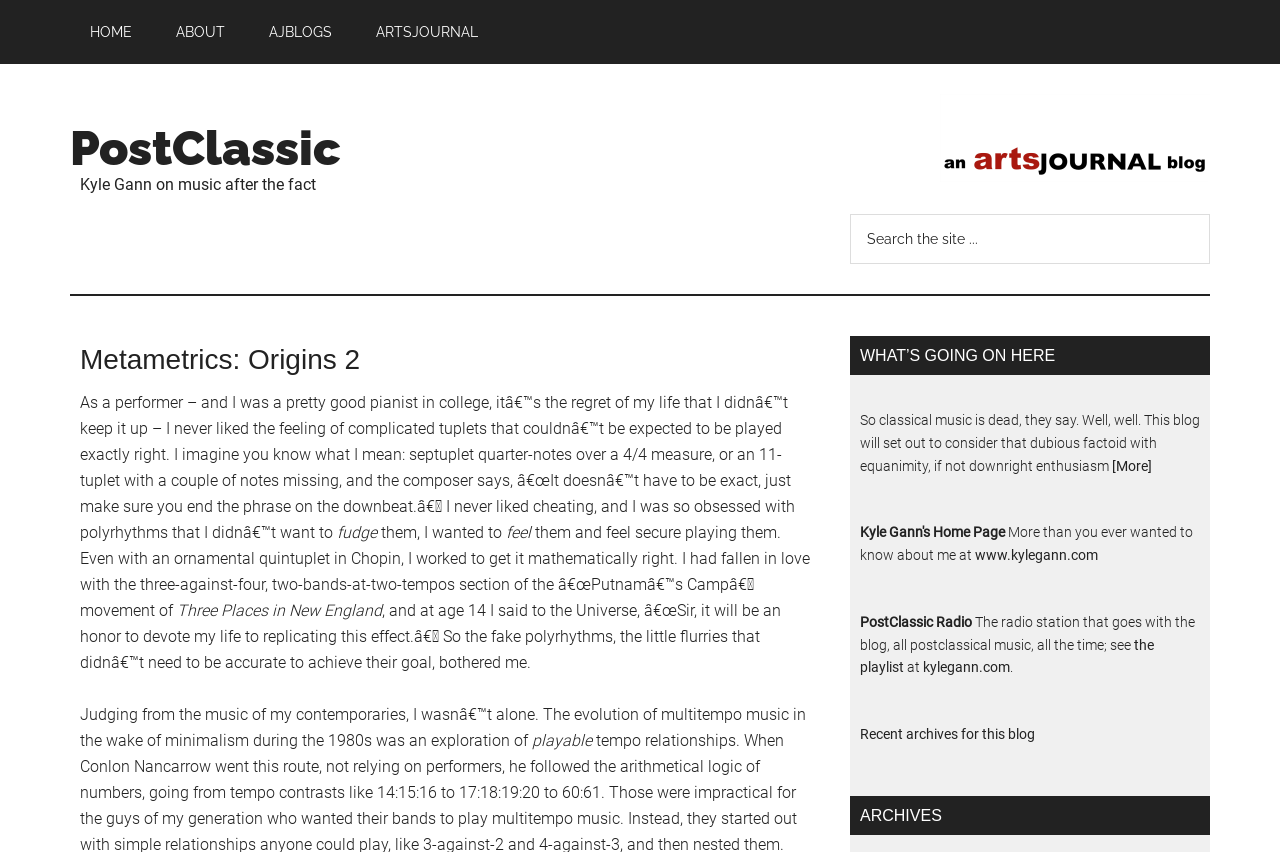Please locate the bounding box coordinates of the region I need to click to follow this instruction: "Search the site".

[0.664, 0.251, 0.945, 0.31]